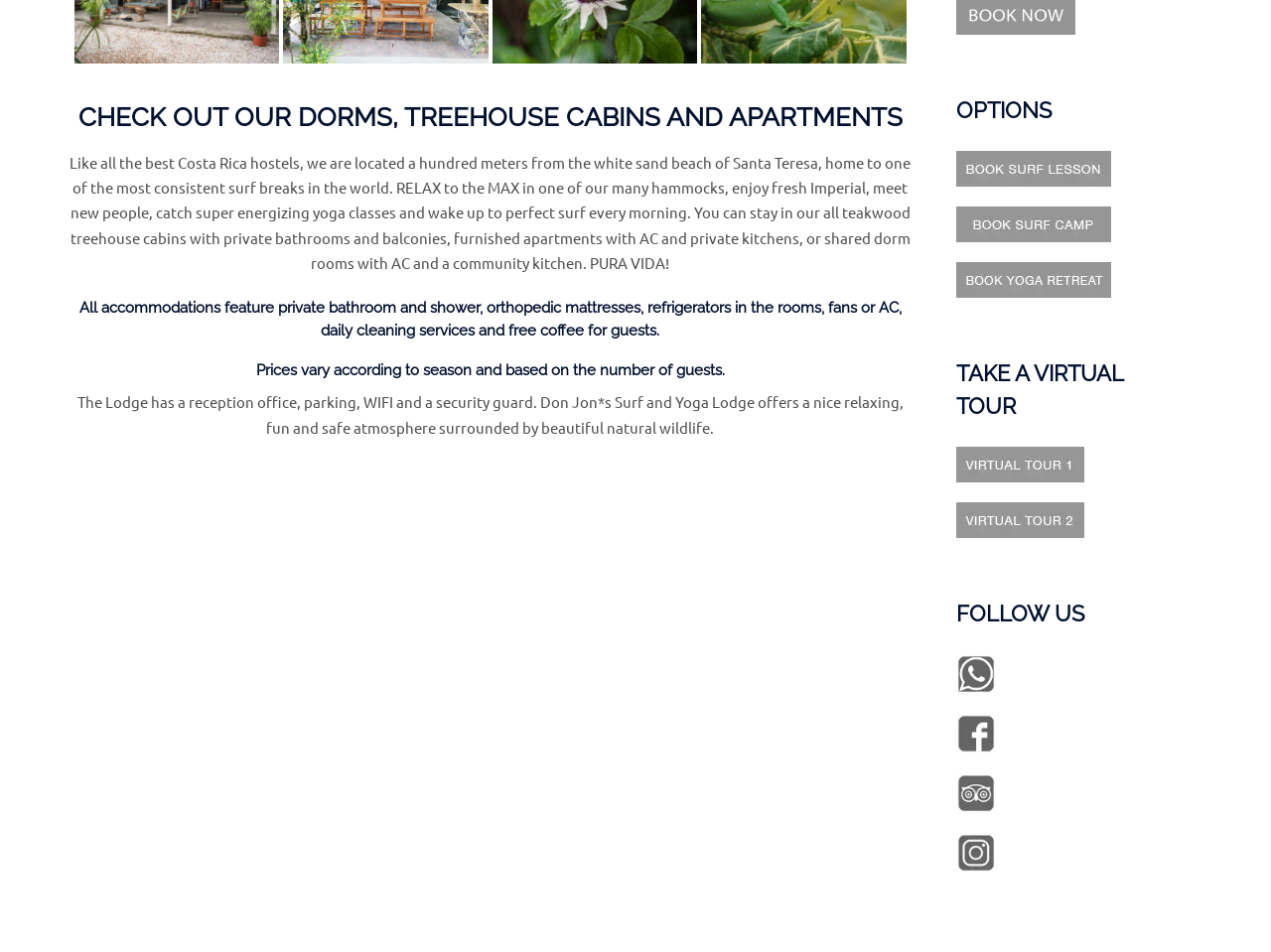Utilize the details in the image to thoroughly answer the following question: What is the location of the hostel?

The location of the hostel is mentioned in the StaticText element with ID 300, which states that the hostel is located a hundred meters from the white sand beach of Santa Teresa.